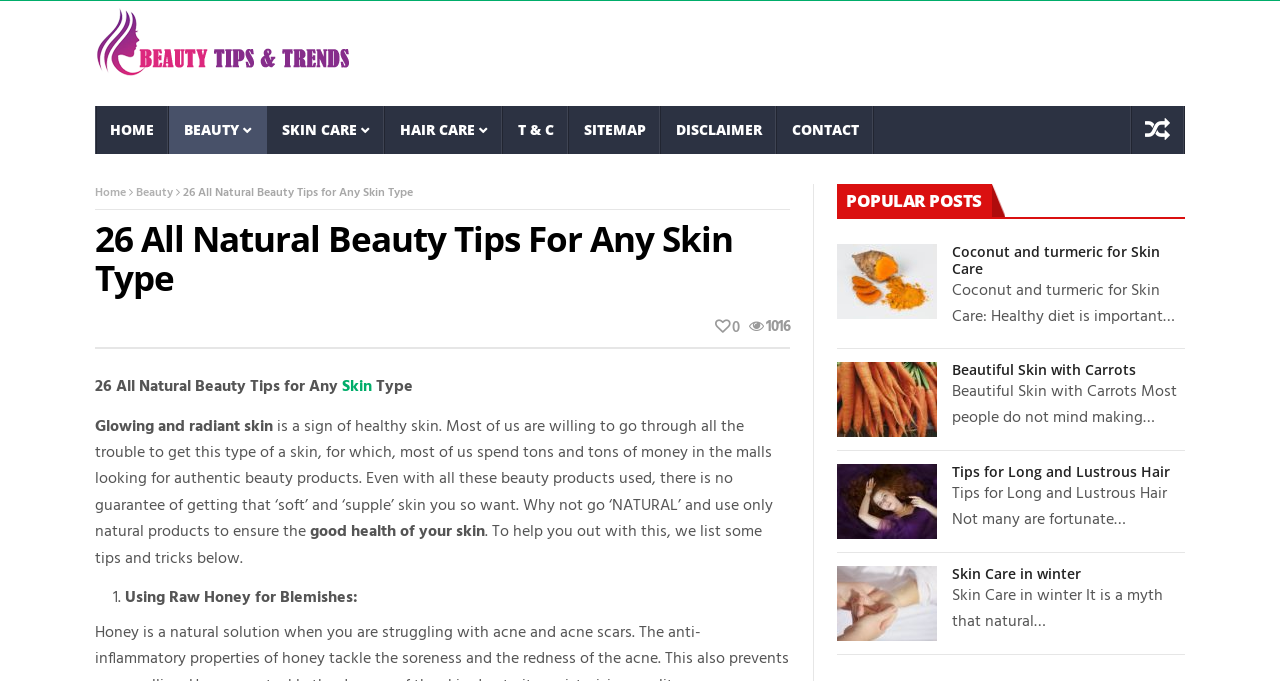Identify and provide the bounding box for the element described by: "Instagram".

None